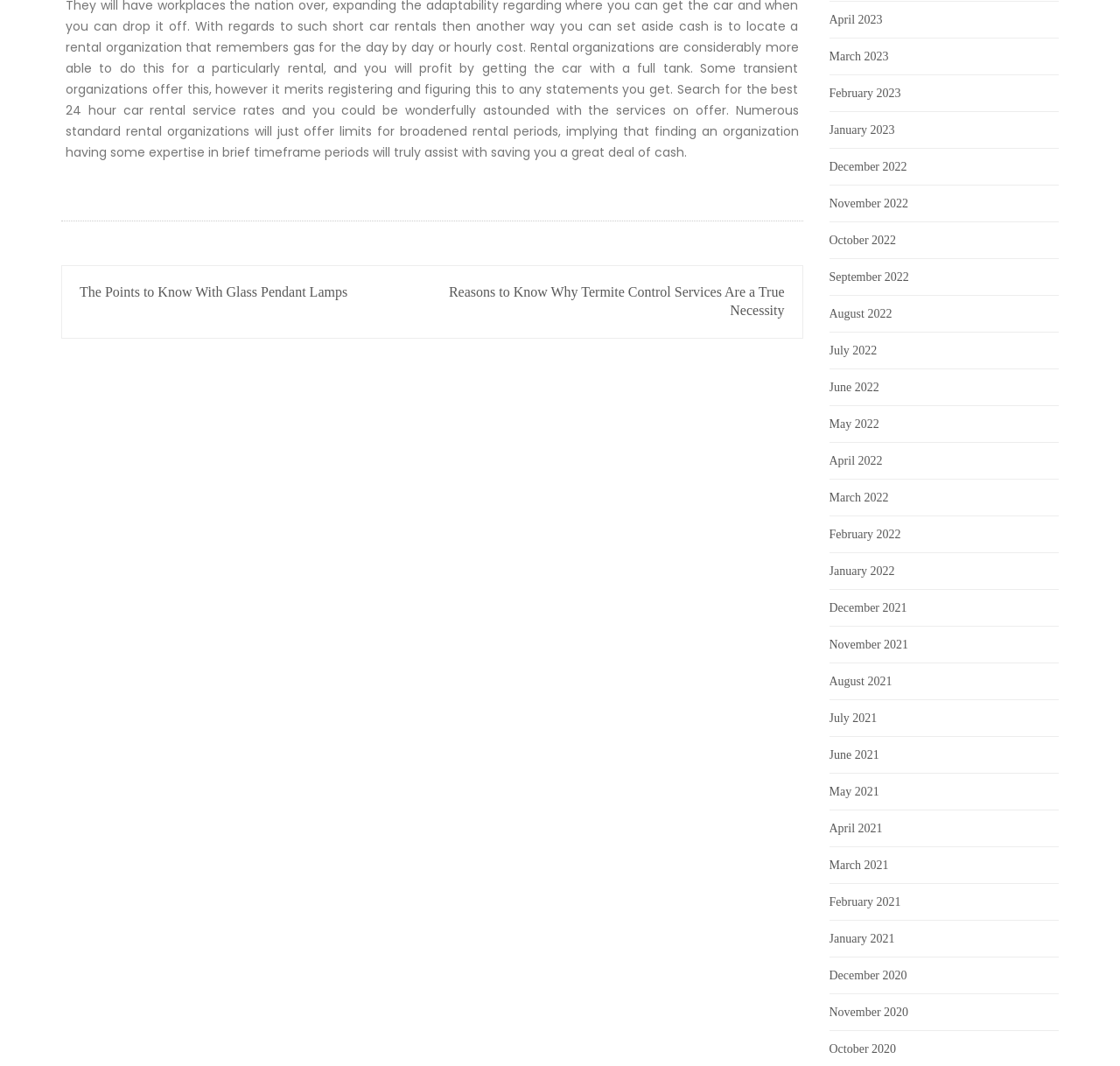Find and provide the bounding box coordinates for the UI element described with: "December 2020".

[0.74, 0.909, 0.81, 0.922]